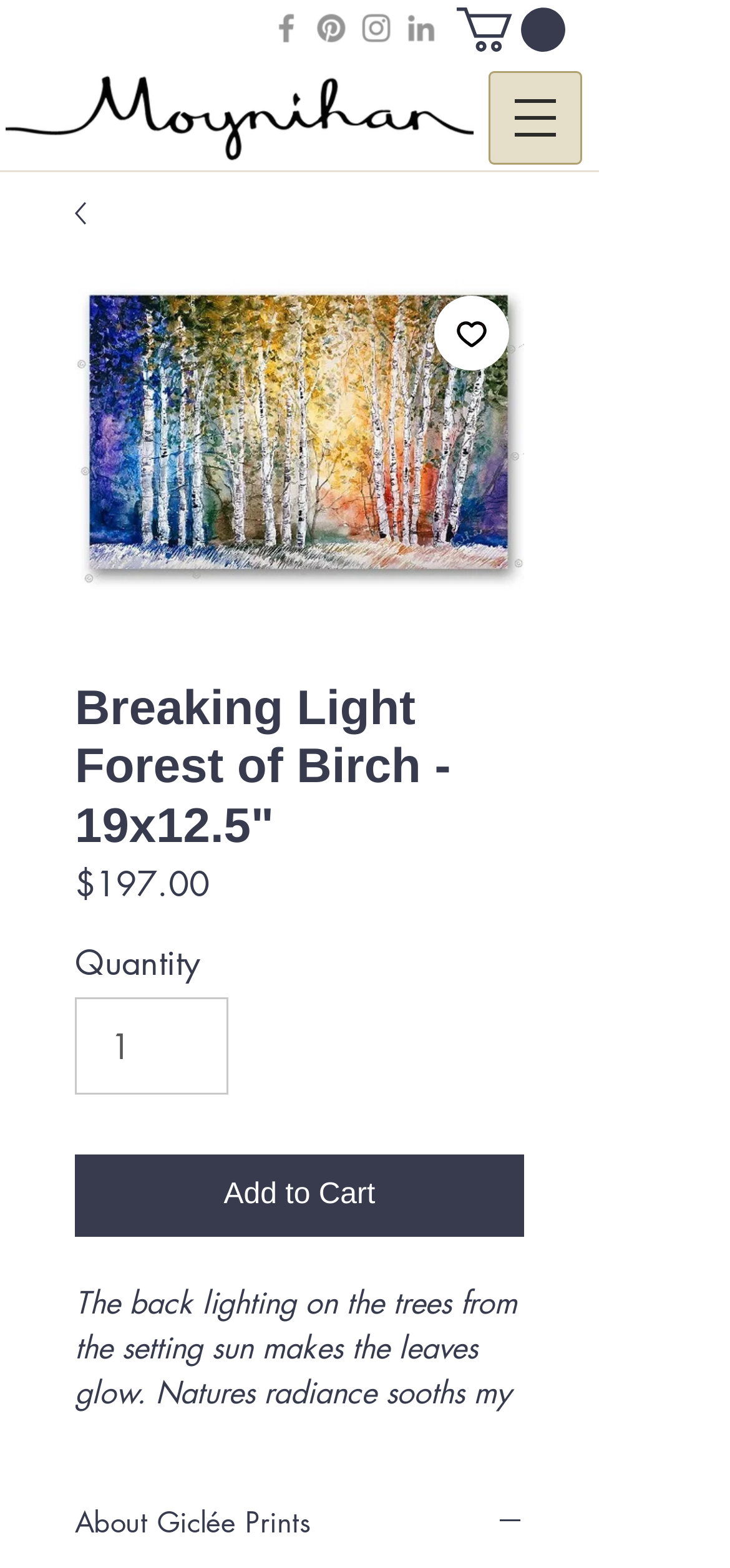What is the artist's name?
Please give a detailed and elaborate answer to the question based on the image.

I found the artist's name by looking at the link element that says 'Kate Moynihan - Artist, Speaker, Author' which is located at the top of the page.